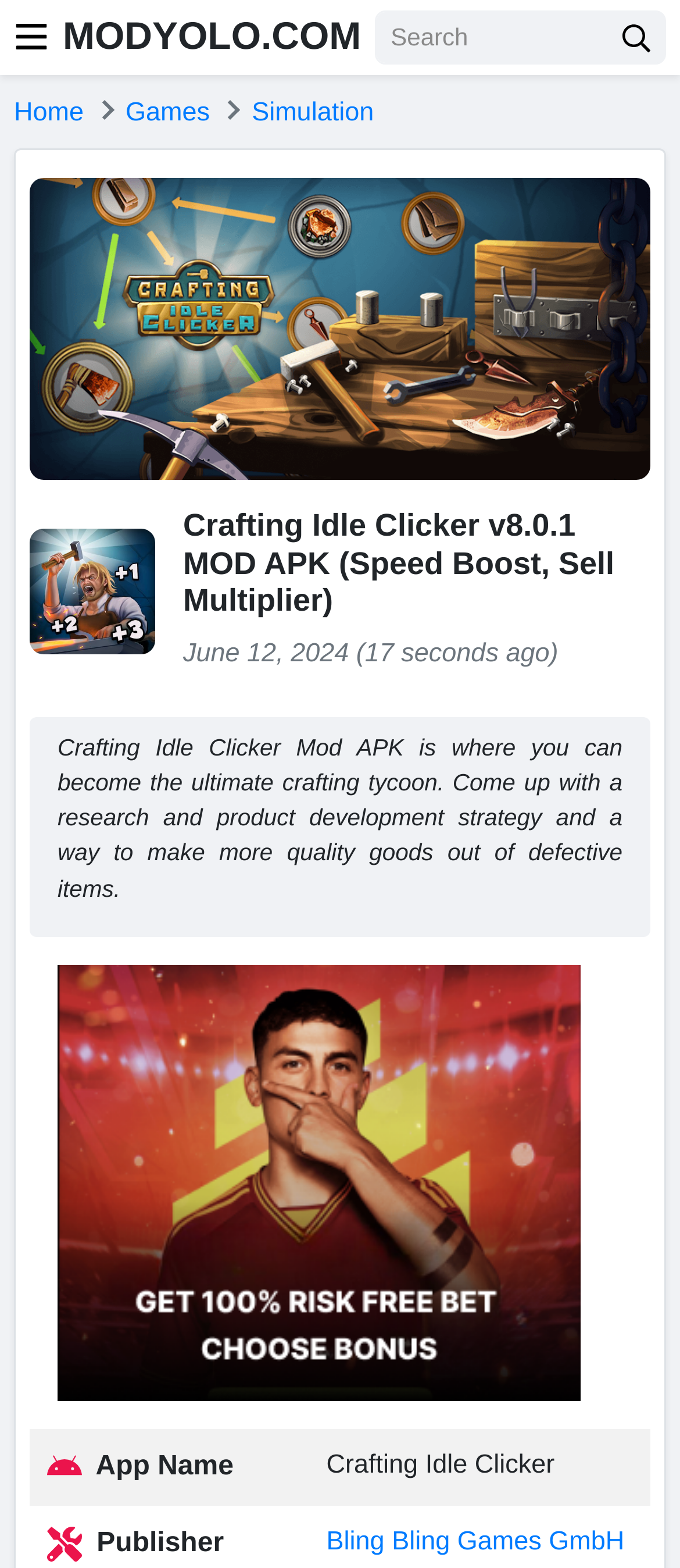Based on the image, provide a detailed and complete answer to the question: 
What type of game is Crafting Idle Clicker?

I determined the answer by examining the link element with the text 'Simulation' which is located near the link element with the text 'Games' and the image element with the text 'Crafting Idle Clicker'.